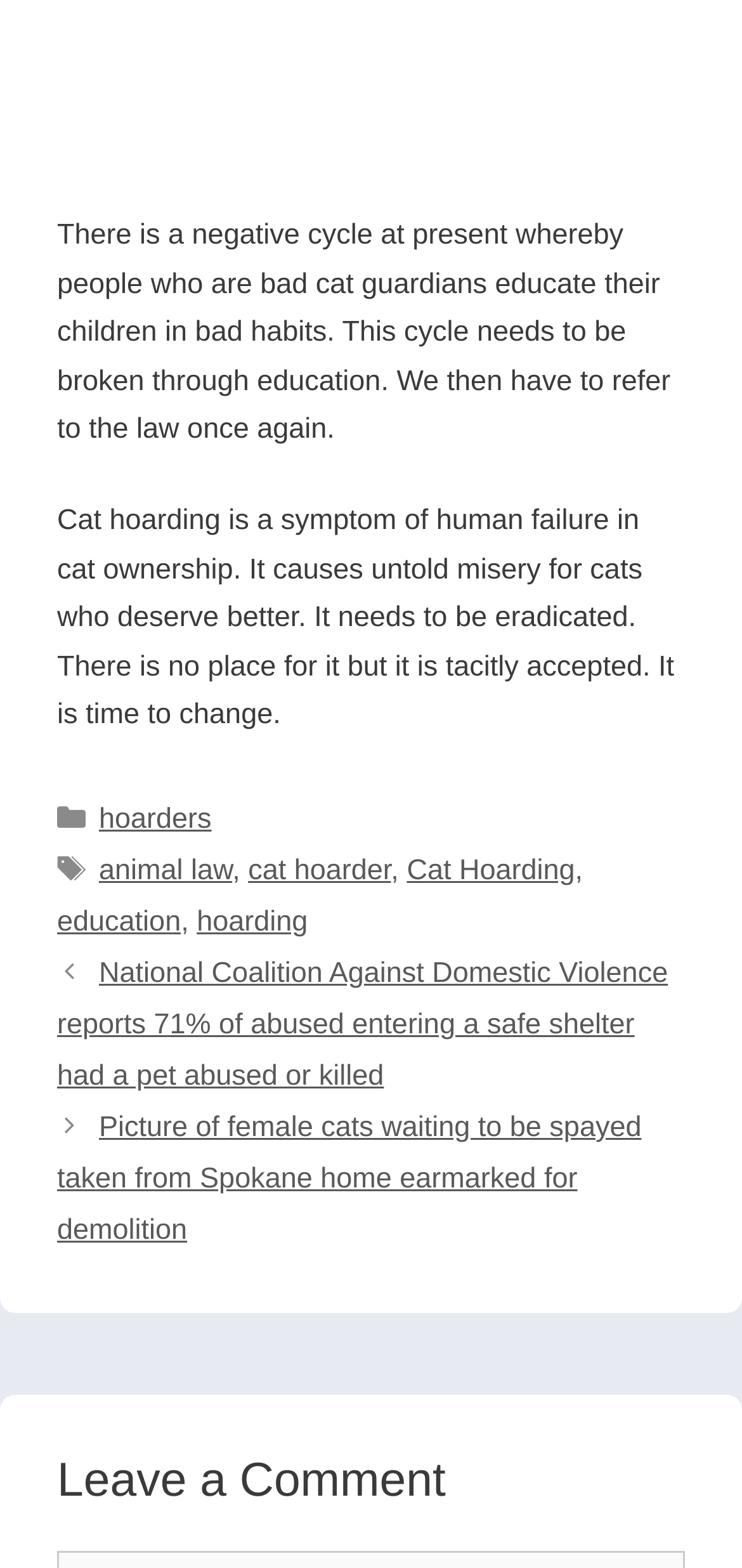Give a concise answer of one word or phrase to the question: 
What is the main topic of the webpage?

Cat hoarding